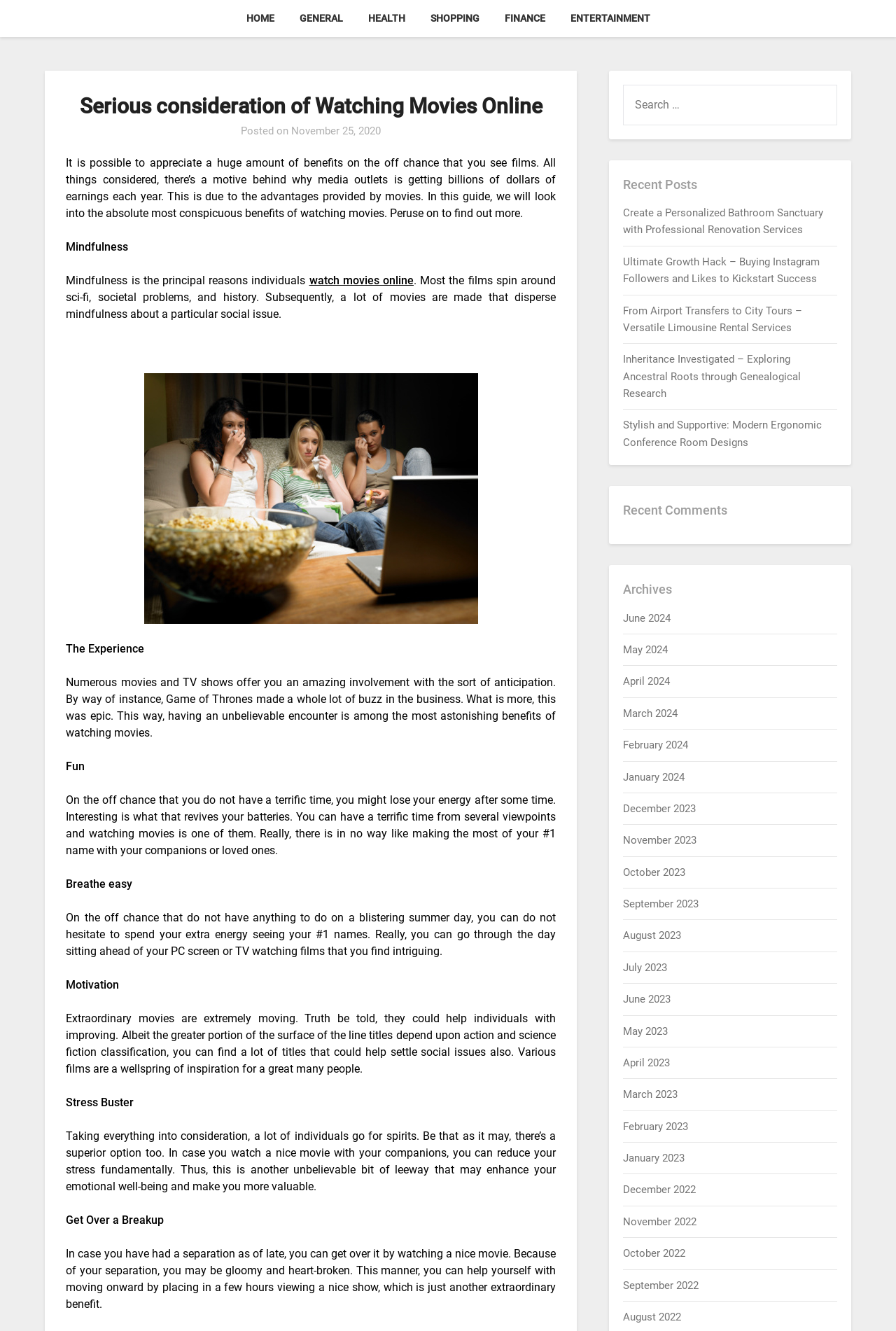Using the information from the screenshot, answer the following question thoroughly:
What is the topic of the article?

The article is about the benefits of watching movies online, and it discusses various advantages of doing so, including mindfulness, experience, fun, and more.